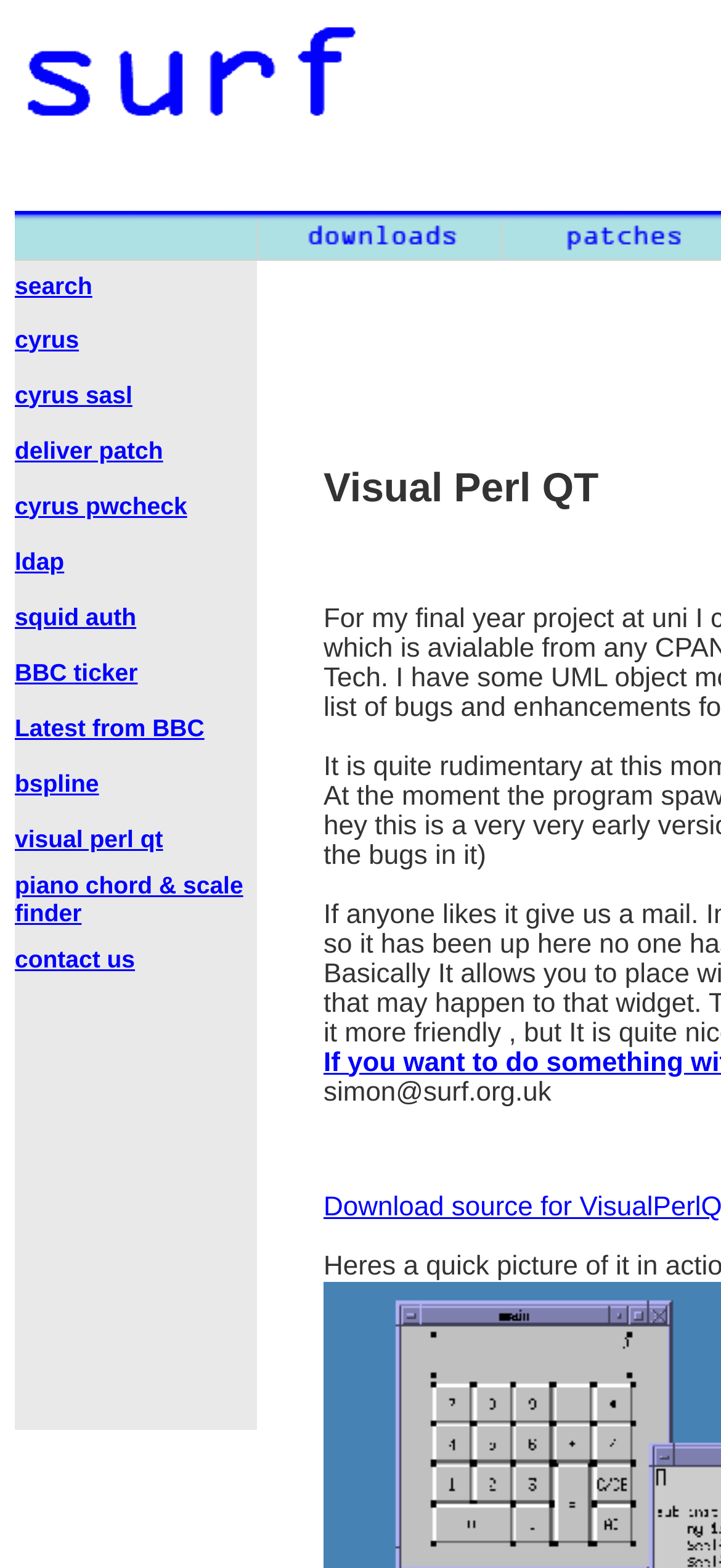Provide the bounding box coordinates of the HTML element described as: "contact us". The bounding box coordinates should be four float numbers between 0 and 1, i.e., [left, top, right, bottom].

[0.021, 0.602, 0.187, 0.62]